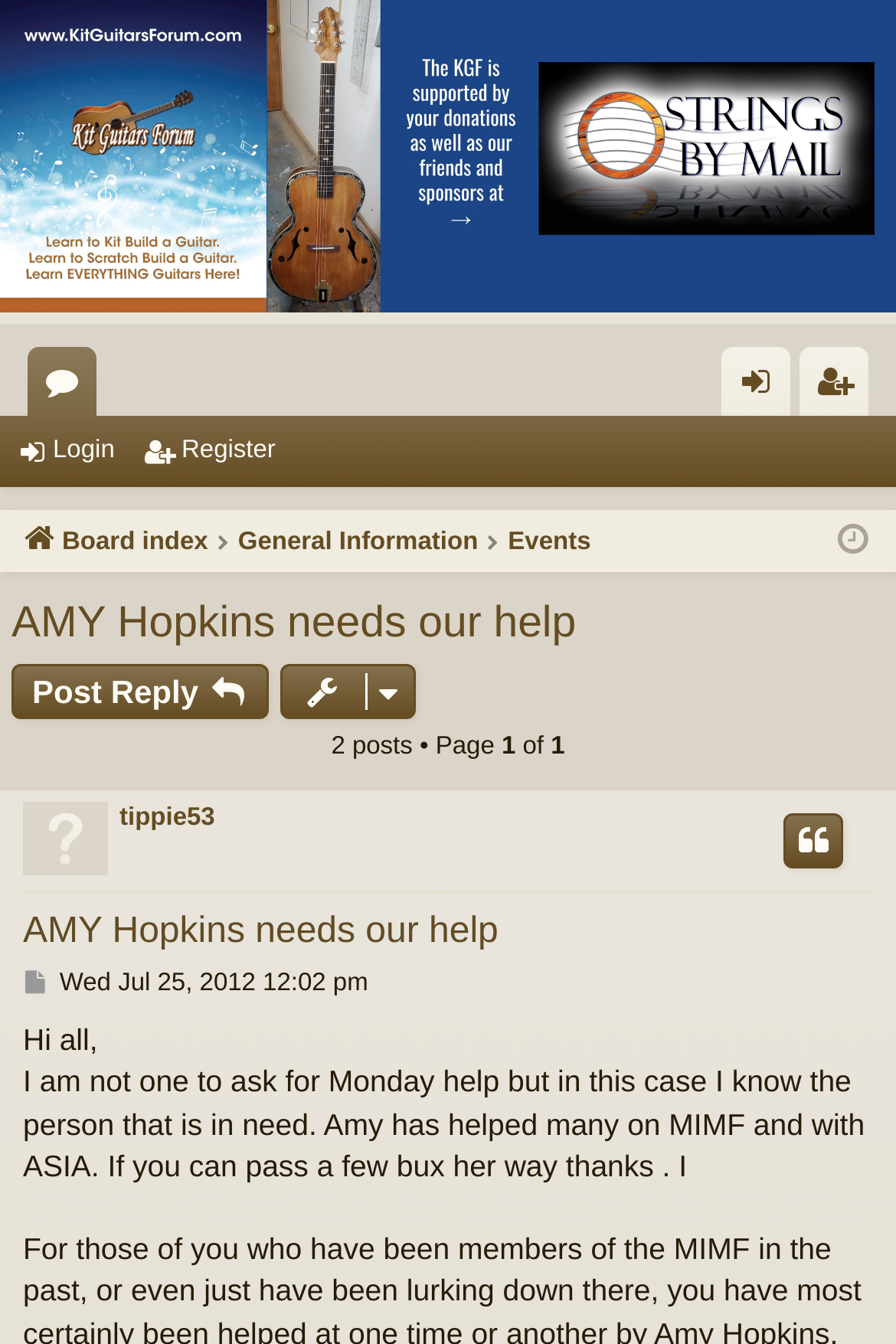Locate the bounding box coordinates of the segment that needs to be clicked to meet this instruction: "Quote the post".

[0.874, 0.605, 0.941, 0.646]